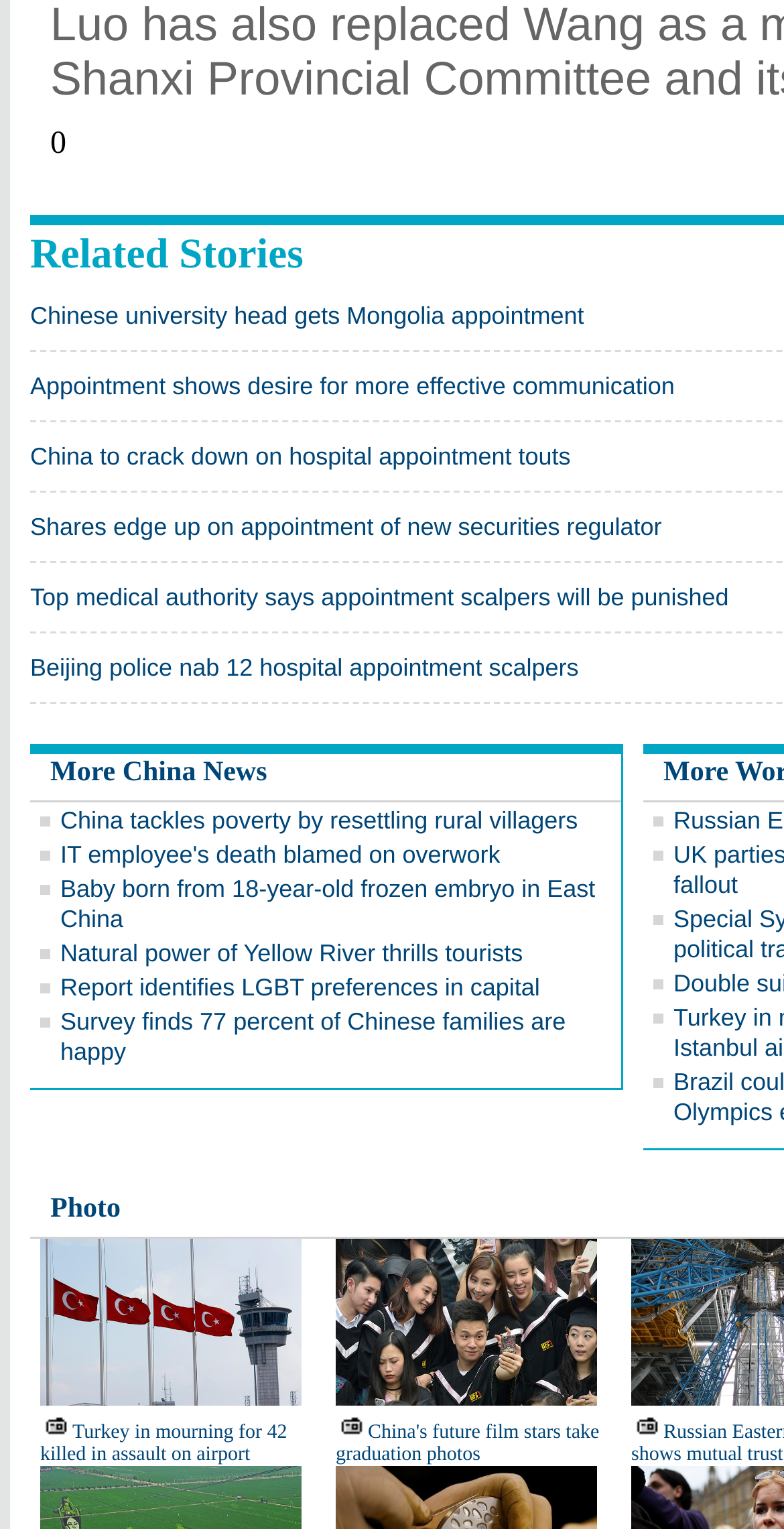Please determine the bounding box coordinates of the clickable area required to carry out the following instruction: "View China's future film stars taking graduation photos". The coordinates must be four float numbers between 0 and 1, represented as [left, top, right, bottom].

[0.428, 0.93, 0.764, 0.959]